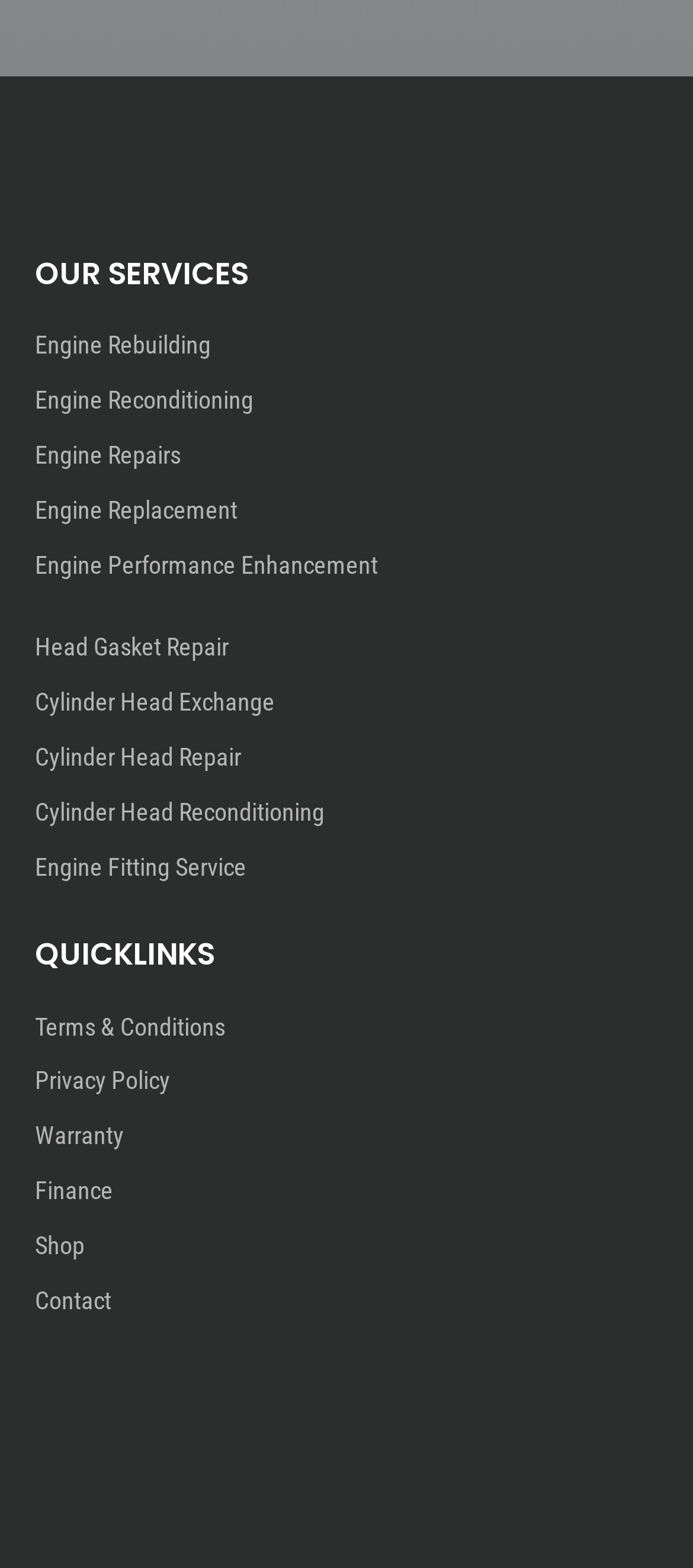Find the bounding box coordinates for the element that must be clicked to complete the instruction: "Contact us". The coordinates should be four float numbers between 0 and 1, indicated as [left, top, right, bottom].

[0.05, 0.82, 0.16, 0.838]